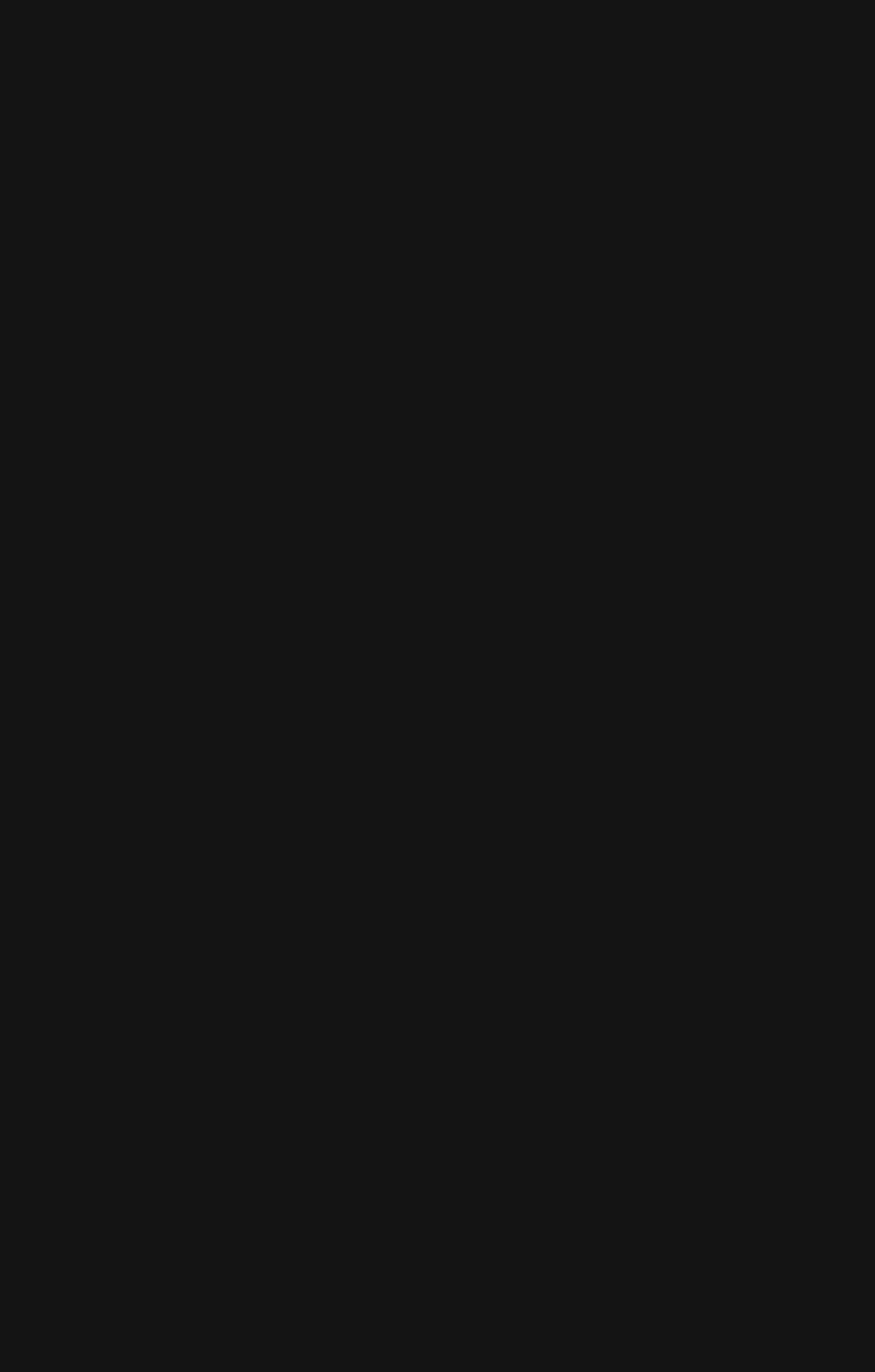Please examine the image and provide a detailed answer to the question: What is the topic of the webpage?

The topic of the webpage can be inferred from the heading 'TIPS ON HOW TO BOOK CHEAP BUSINESS CLASS TICKETS' and the text that follows, which discusses booking cheap Business Class fares.